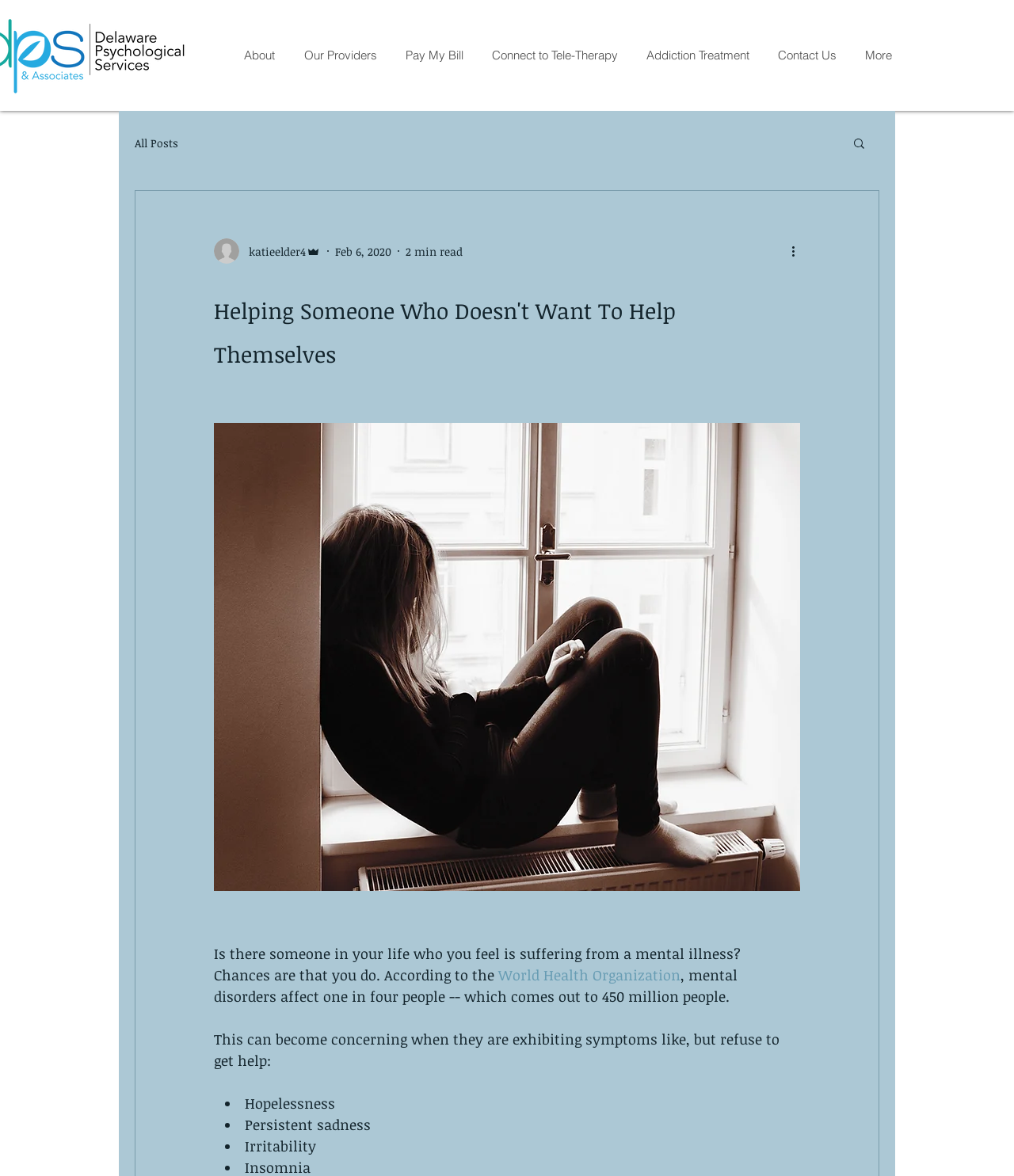Identify the bounding box coordinates of the clickable region necessary to fulfill the following instruction: "View all blog posts". The bounding box coordinates should be four float numbers between 0 and 1, i.e., [left, top, right, bottom].

[0.133, 0.115, 0.176, 0.128]